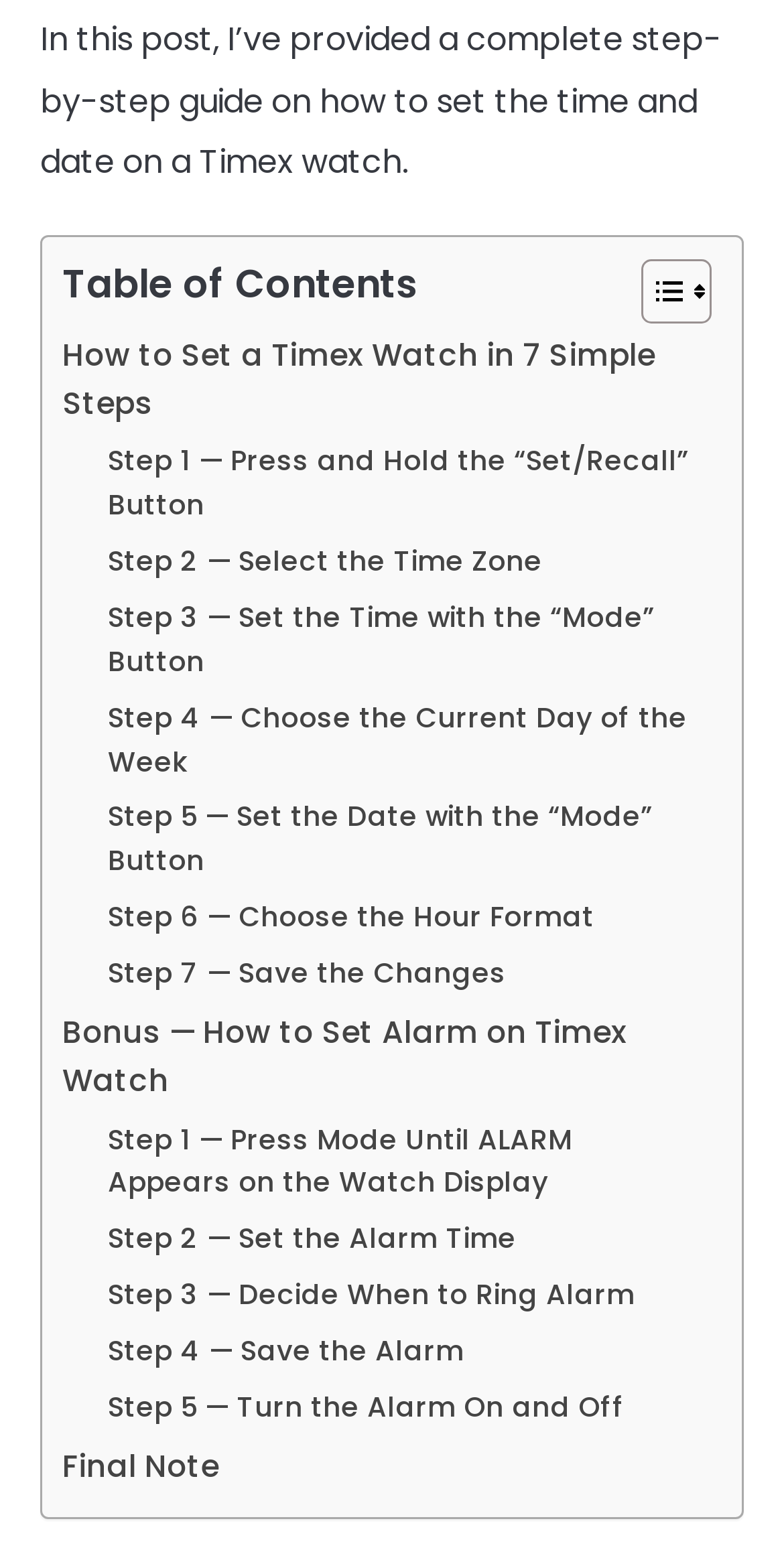Can you look at the image and give a comprehensive answer to the question:
How many steps are involved in setting an alarm on a Timex watch?

The bonus section on setting an alarm on a Timex watch provides 5 steps to set an alarm, which are numbered from 1 to 5, indicating that there are 5 steps involved in setting an alarm on a Timex watch.